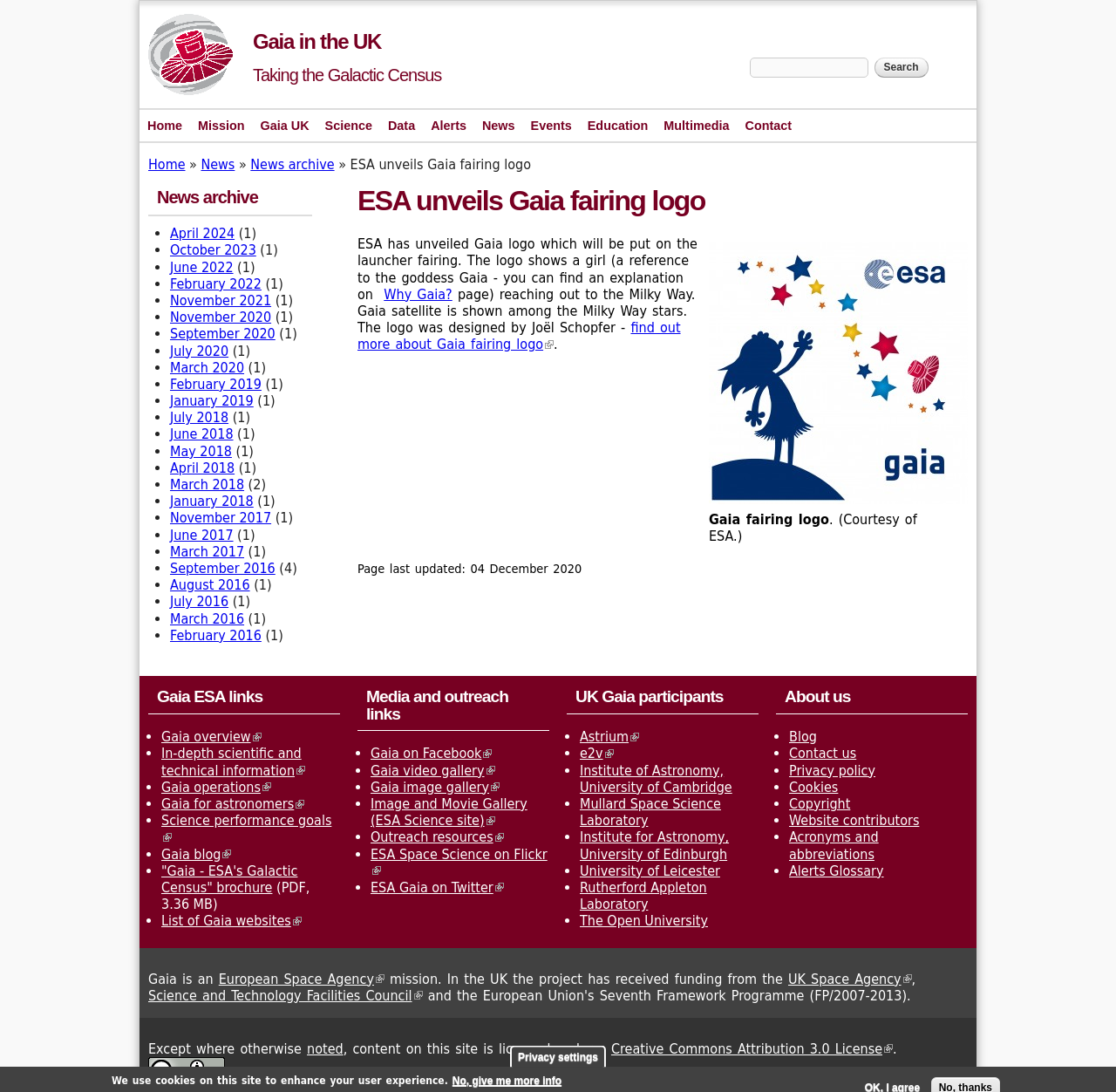Explain in detail what is displayed on the webpage.

The webpage is about ESA's Gaia mission, with a focus on the UK's involvement. At the top, there is a button for "Privacy settings" and a static text stating "We use cookies on this site to enhance your user experience." Below this, there is a link to "Skip to main content".

The main content area is divided into several sections. On the top-left, there is a link to "Gaia in the UK" with an accompanying image. Next to it, there is a heading "Gaia in the UK" with a link to the same page. Below this, there is a heading "Taking the Galactic Census".

On the top-right, there is a search form with a textbox and a search button. Below this, there is a main menu with links to various pages, including "Home", "Mission", "Gaia UK", "Science", "Data", "Alerts", "News", "Events", "Education", "Multimedia", and "Contact".

The main content area is dominated by a news archive section, which lists news articles from various dates, including April 2024, October 2023, June 2022, and many others. Each news article is represented by a link with a list marker (•) preceding it, and some have a number in parentheses indicating the number of articles.

Above the news archive section, there is a link to "News" with a static text "» ESA unveils Gaia fairing logo" next to it. There is also a heading "News archive" above the list of news articles.

Overall, the webpage provides information about ESA's Gaia mission, with a focus on news and updates related to the mission.